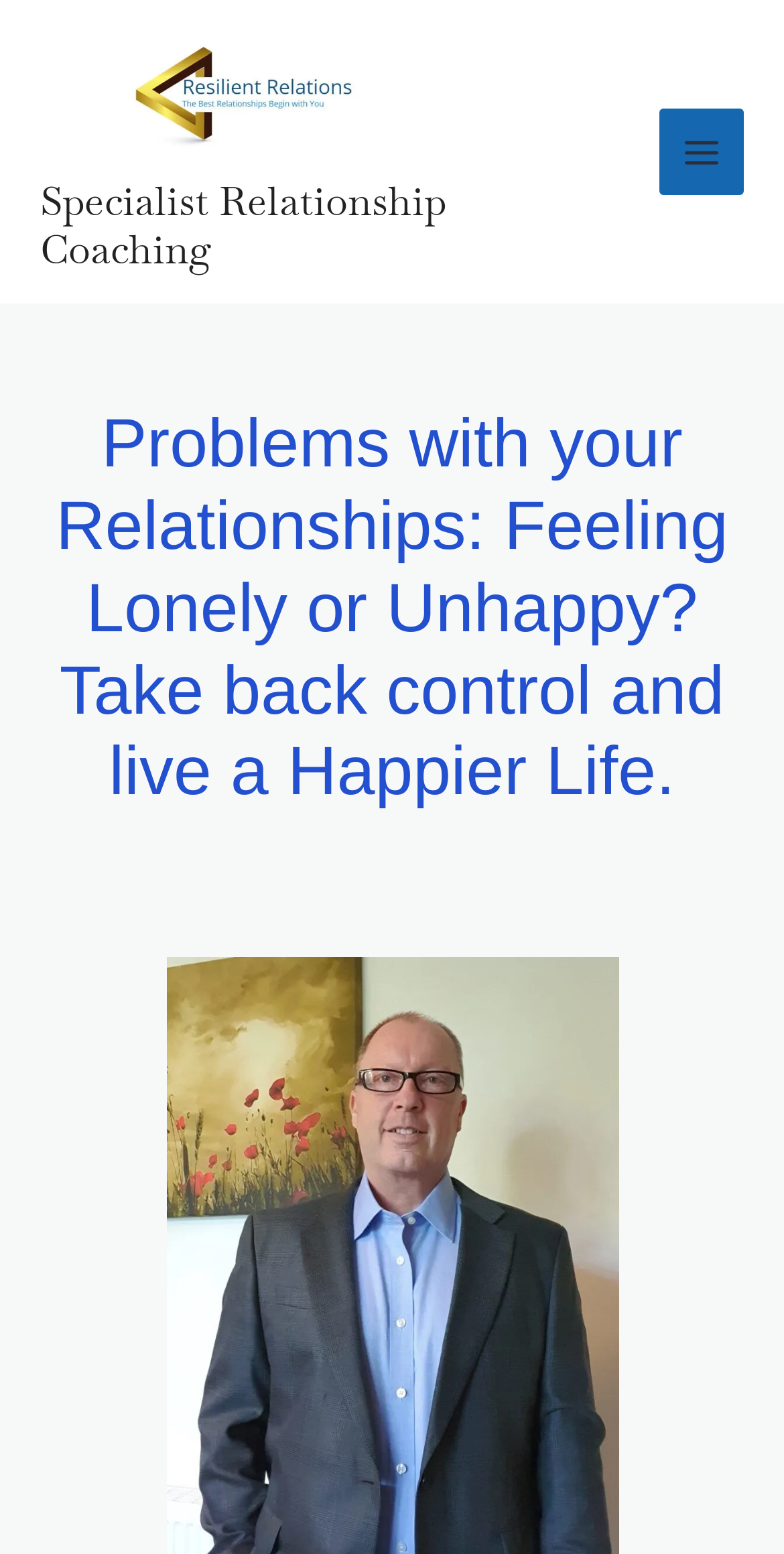Given the element description, predict the bounding box coordinates in the format (top-left x, top-left y, bottom-right x, bottom-right y). Make sure all values are between 0 and 1. Here is the element description: alt="logo"

[0.051, 0.055, 0.613, 0.077]